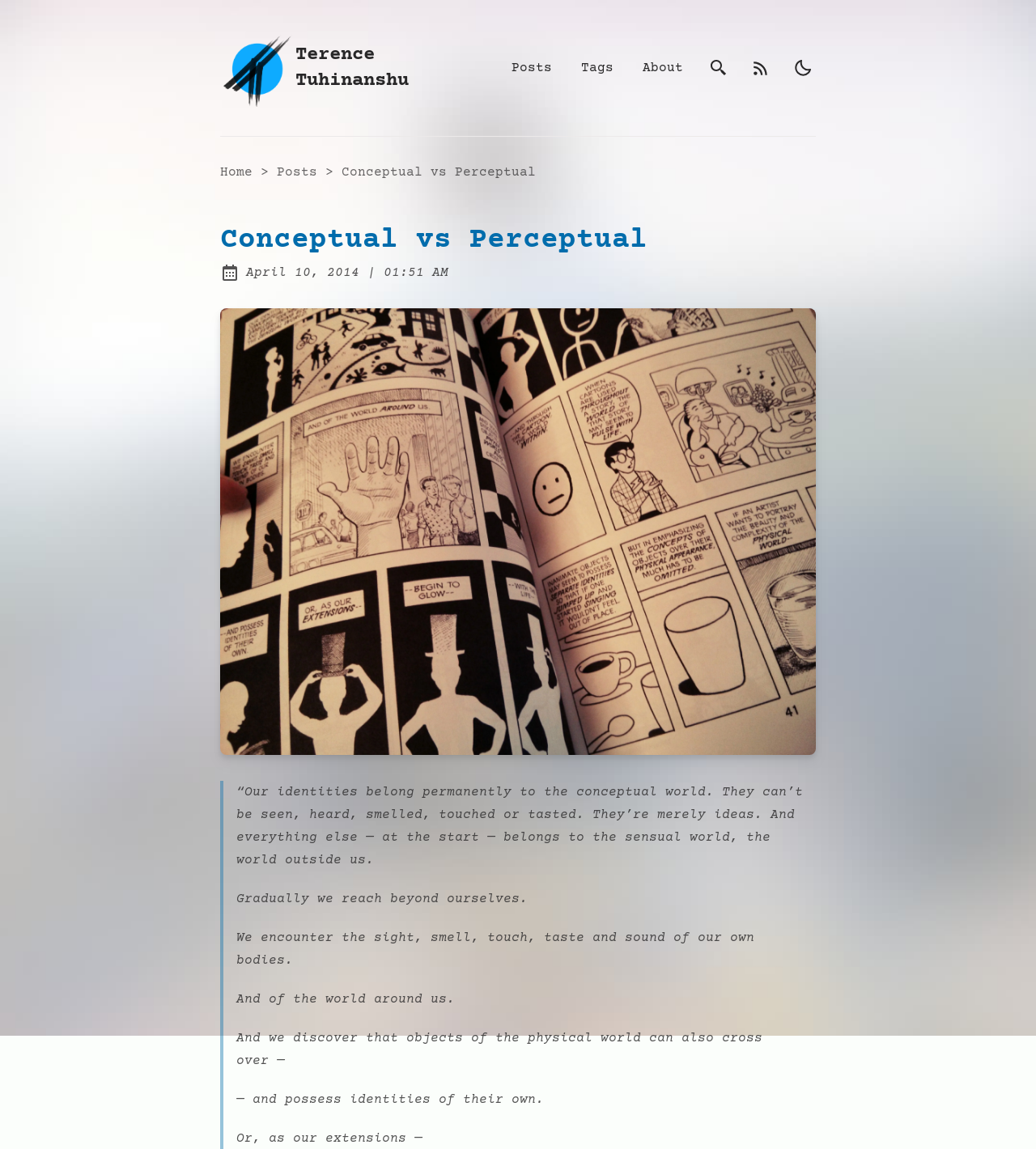Please identify the bounding box coordinates of the area I need to click to accomplish the following instruction: "search on the website".

[0.681, 0.048, 0.706, 0.071]